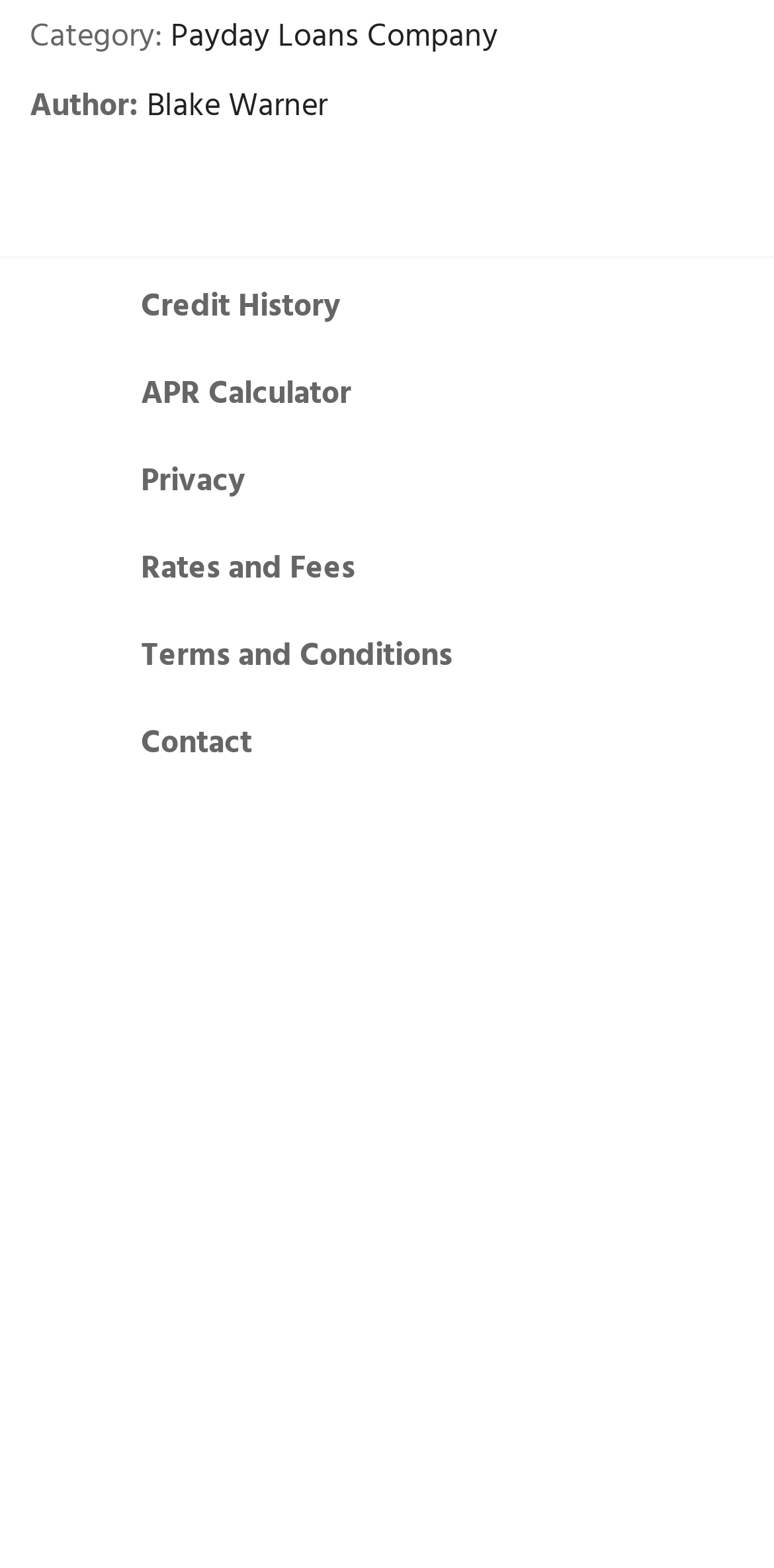What is the purpose of the 'Terms and Conditions' link?
Provide a fully detailed and comprehensive answer to the question.

The 'Terms and Conditions' link is likely provided to inform users about the rules and regulations that govern the use of the webpage and its services. This suggests that the webpage is a formal platform that requires users to agree to certain terms and conditions before using its services.